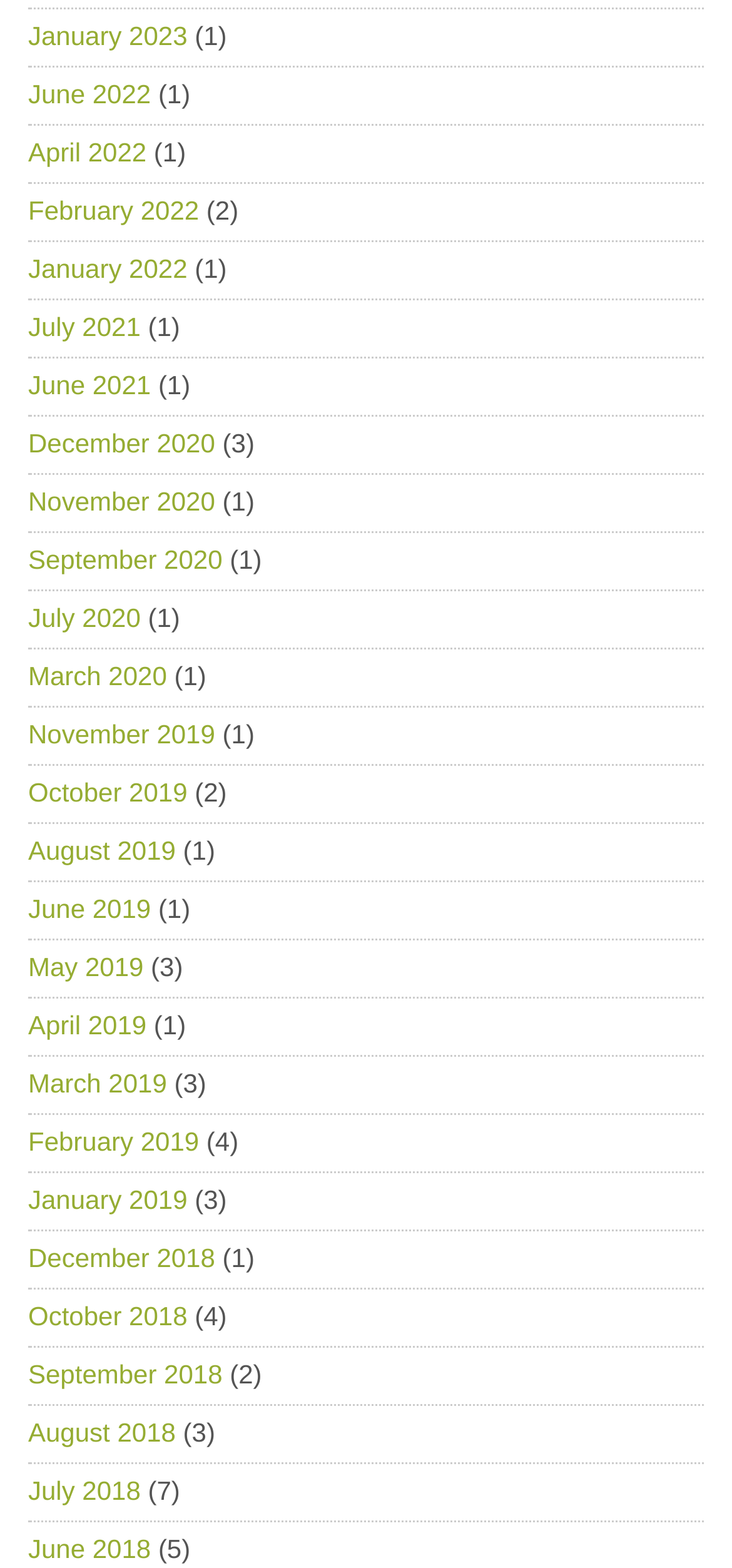Determine the bounding box of the UI component based on this description: "June 2018". The bounding box coordinates should be four float values between 0 and 1, i.e., [left, top, right, bottom].

[0.038, 0.978, 0.206, 0.997]